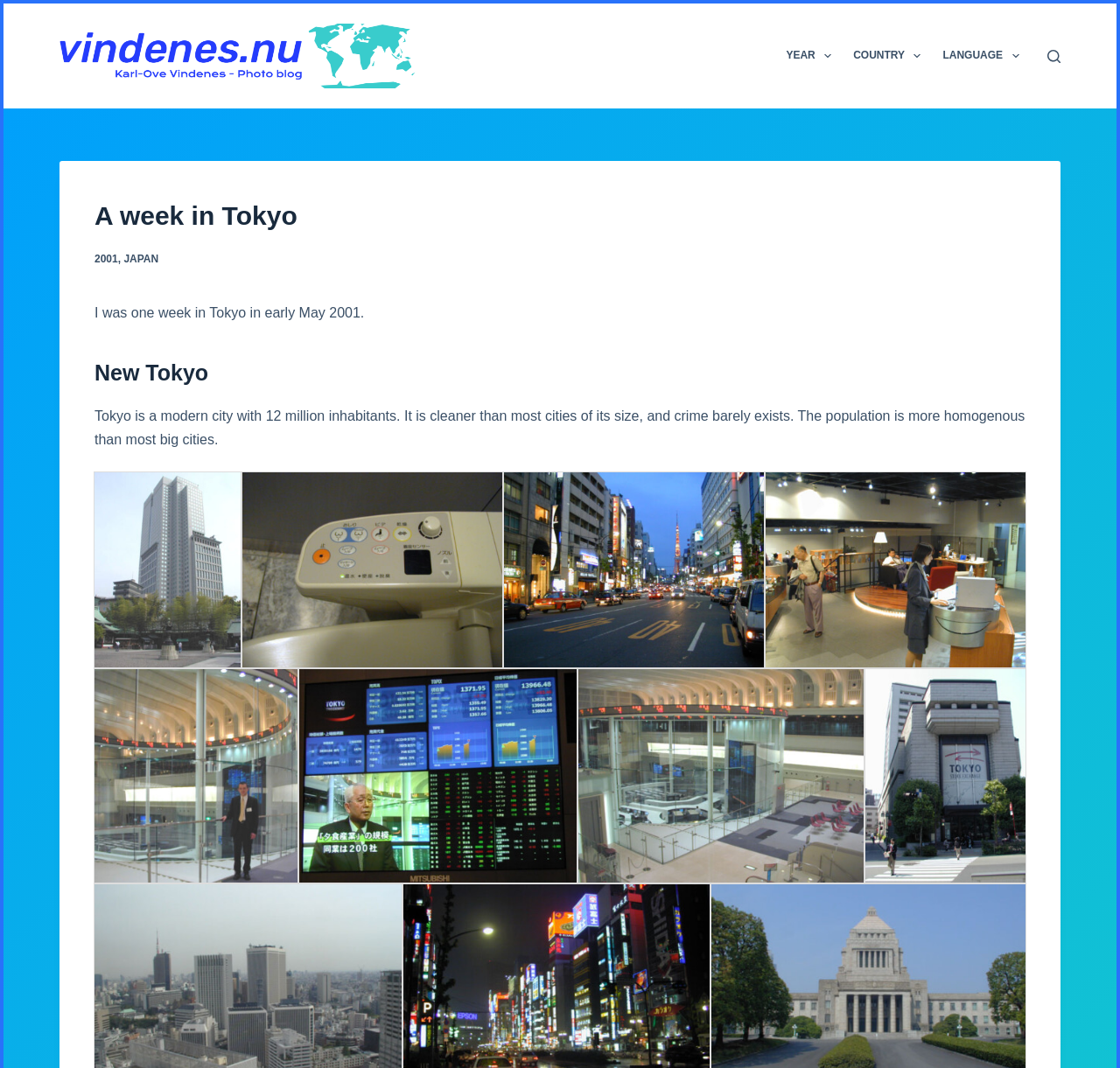What is the city being described?
Please respond to the question with as much detail as possible.

The webpage is describing a city, and based on the text 'A week in Tokyo' and 'Tokyo is a modern city with 12 million inhabitants', I can infer that the city being described is Tokyo.